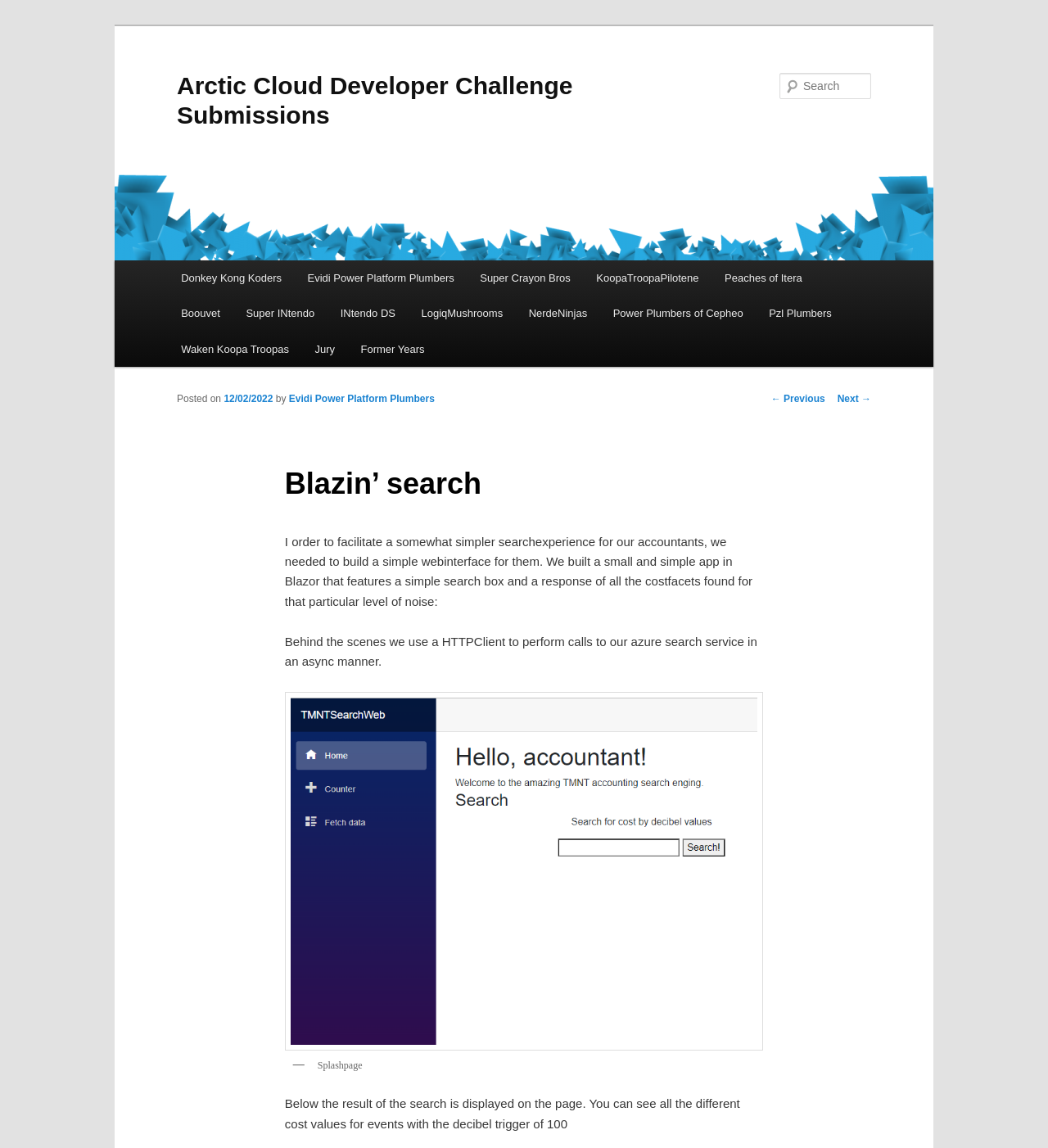Please specify the bounding box coordinates of the clickable section necessary to execute the following command: "Read the post from Evidi Power Platform Plumbers".

[0.276, 0.343, 0.415, 0.353]